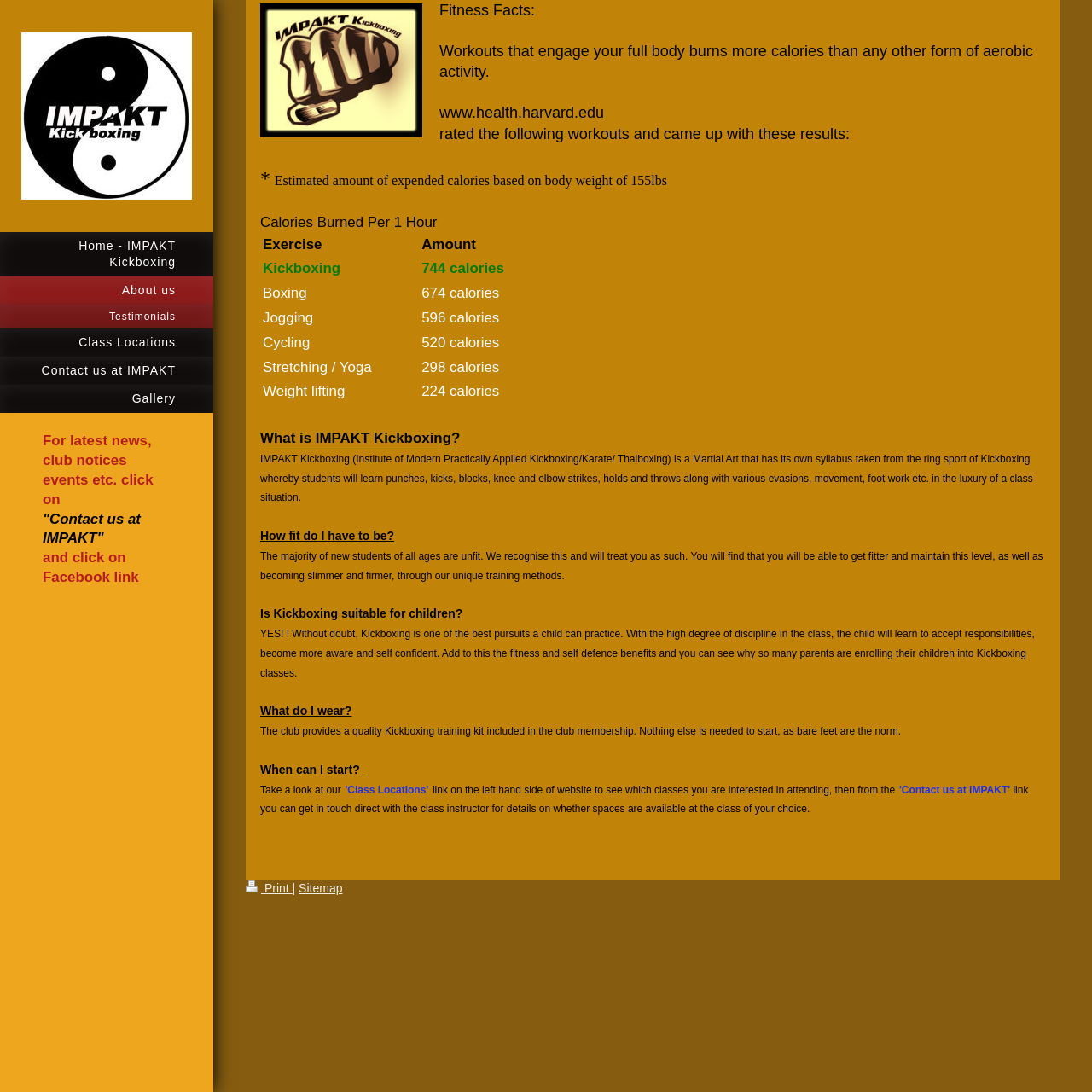Determine the bounding box coordinates of the target area to click to execute the following instruction: "Check the Facebook link."

[0.238, 0.003, 0.387, 0.126]